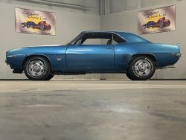Answer briefly with one word or phrase:
How many doors does the Chevrolet Camaro have?

Two